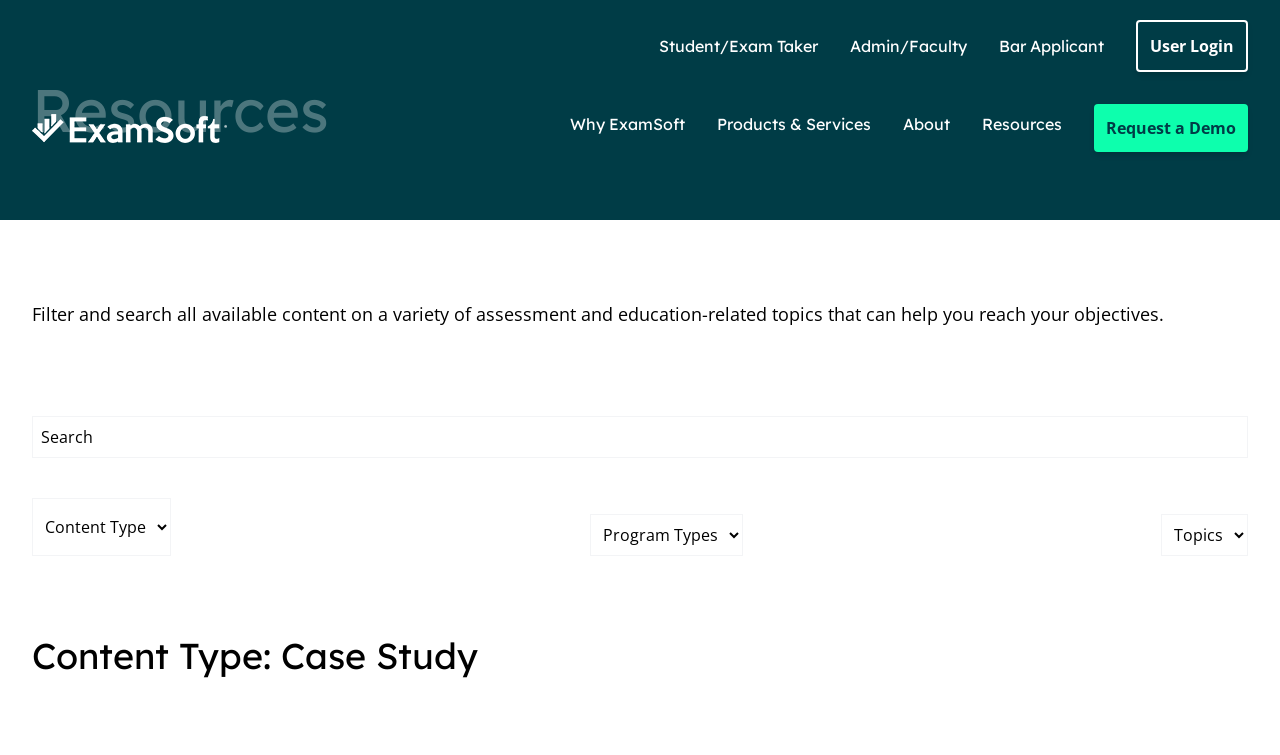Identify the bounding box coordinates for the UI element described by the following text: "Log in". Provide the coordinates as four float numbers between 0 and 1, in the format [left, top, right, bottom].

None